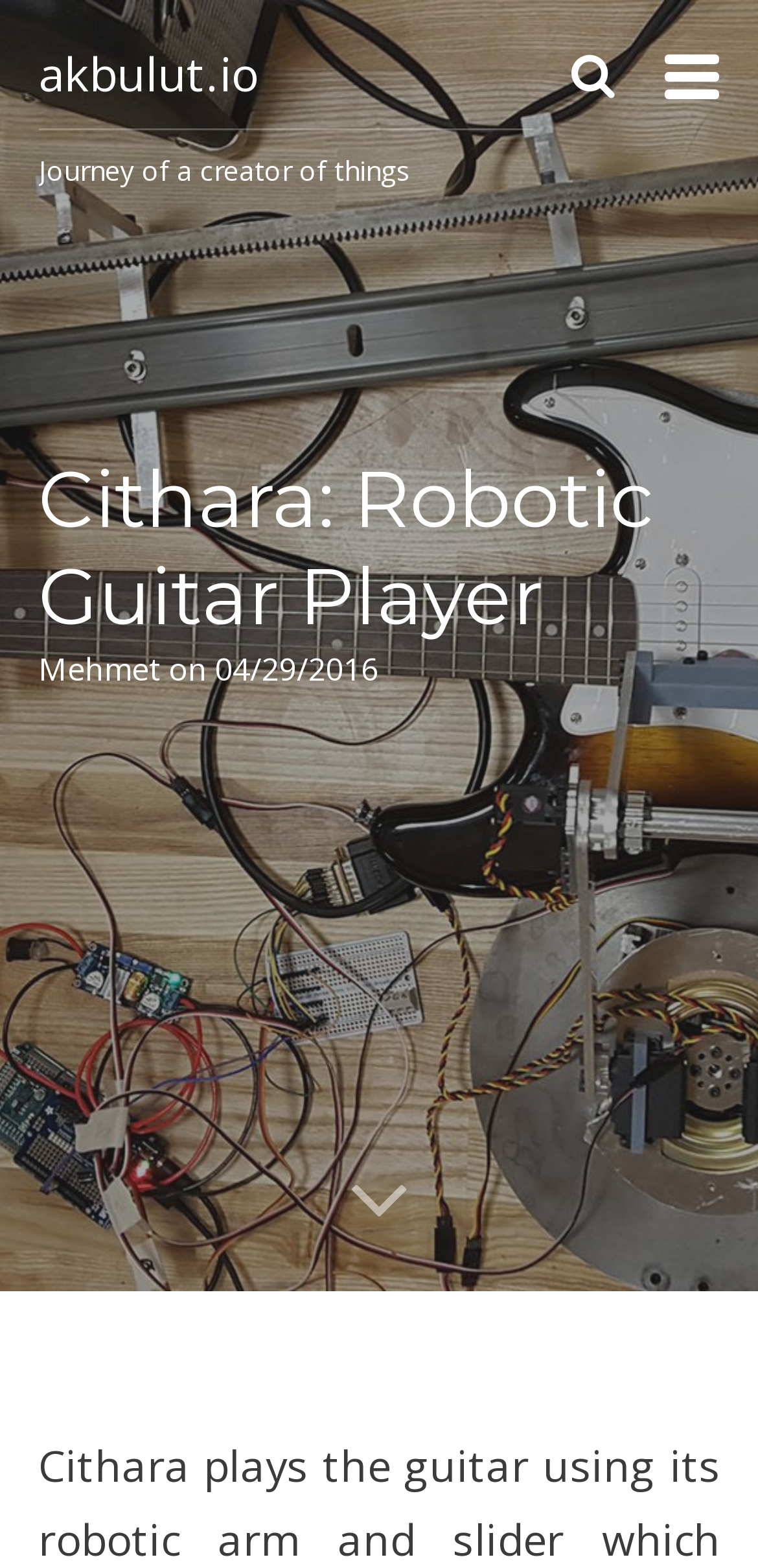Who is the creator of Cithara?
Give a detailed explanation using the information visible in the image.

The creator of Cithara is Mehmet, which can be found in the link 'Mehmet' located next to the heading 'Cithara: Robotic Guitar Player'.